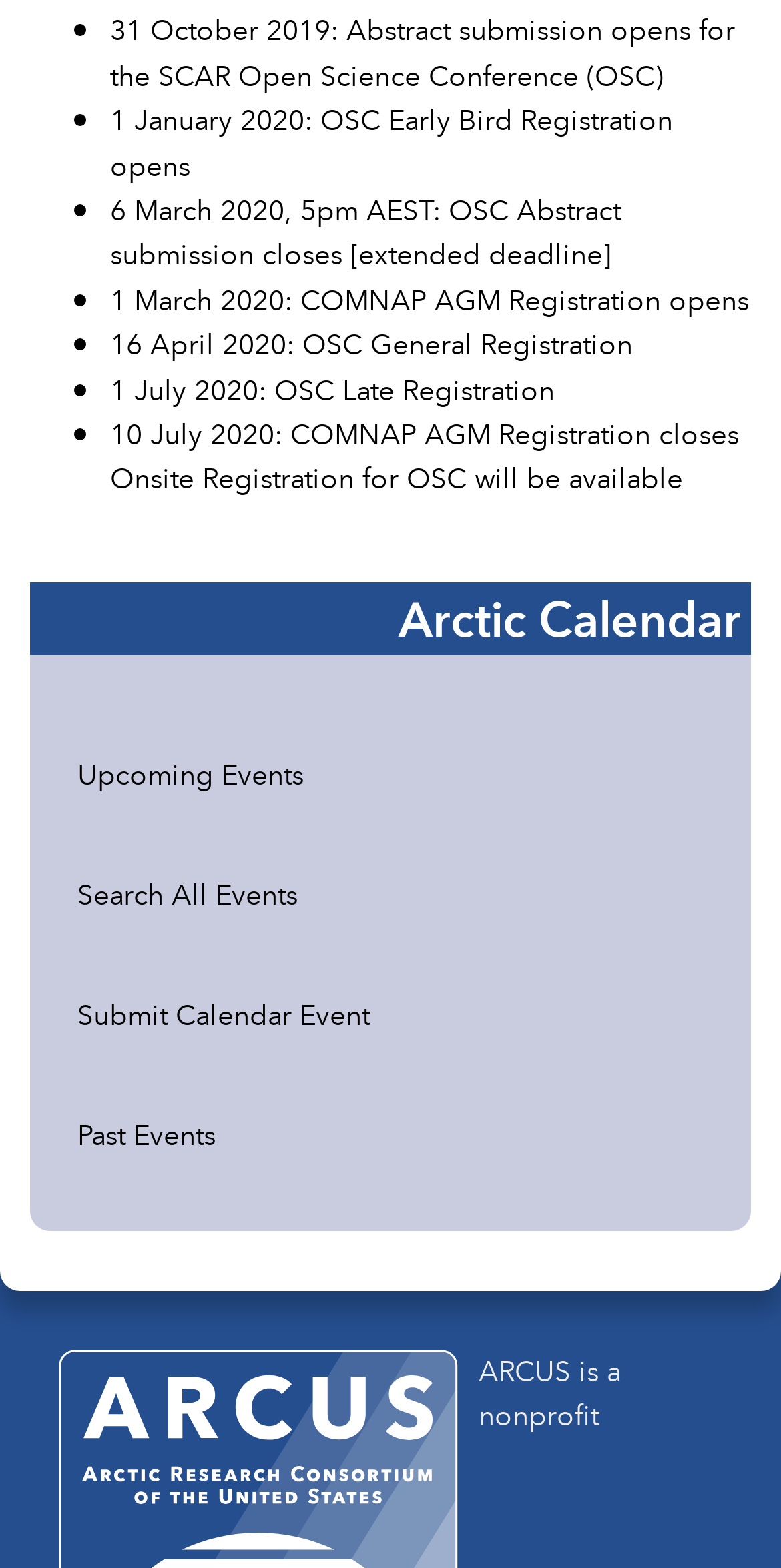Give a concise answer using only one word or phrase for this question:
How many links are available under the 'Arctic Calendar' section?

4